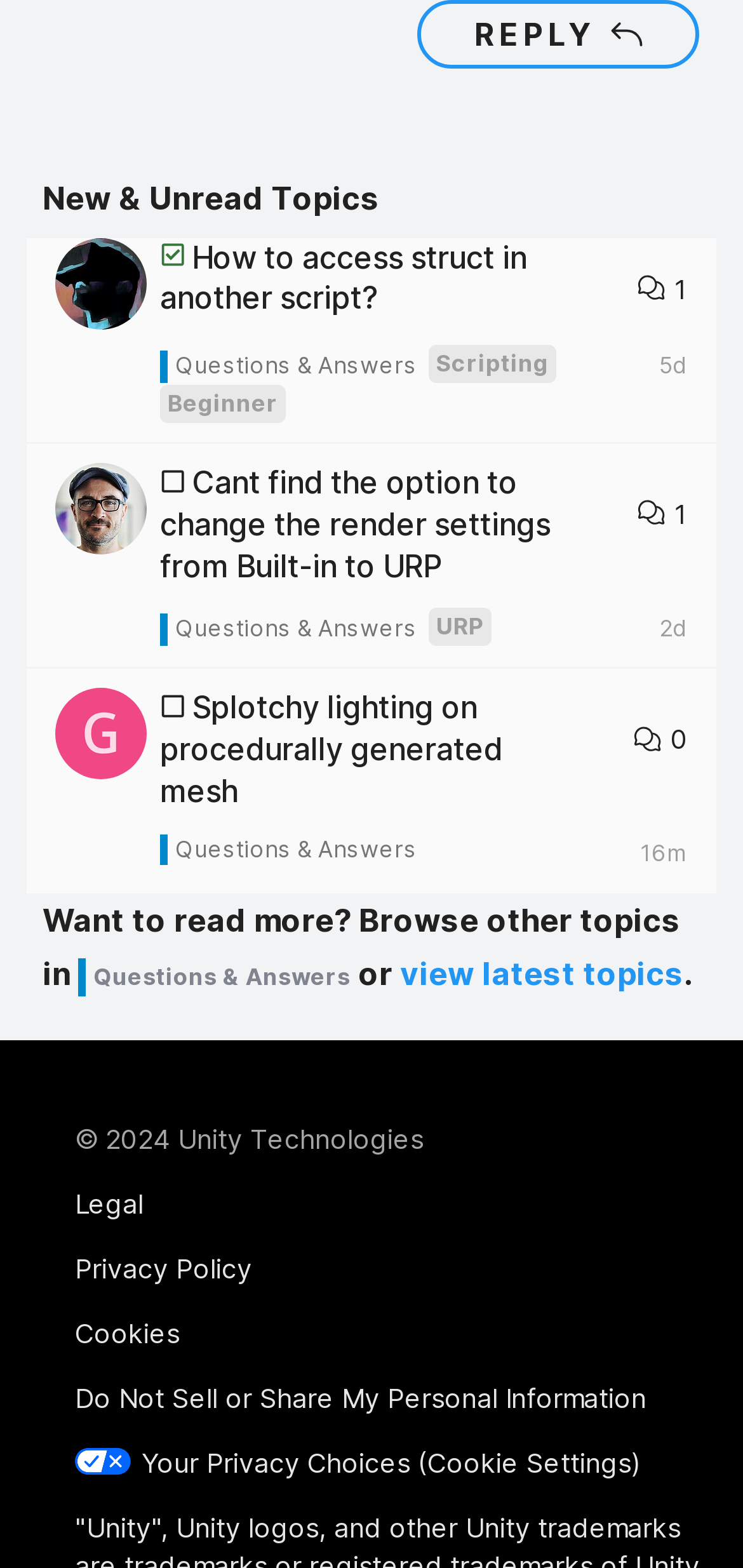Determine the bounding box coordinates for the element that should be clicked to follow this instruction: "View topic 'Cant find the option to change the render settings from Built-in to URP'". The coordinates should be given as four float numbers between 0 and 1, in the format [left, top, right, bottom].

[0.215, 0.297, 0.741, 0.373]